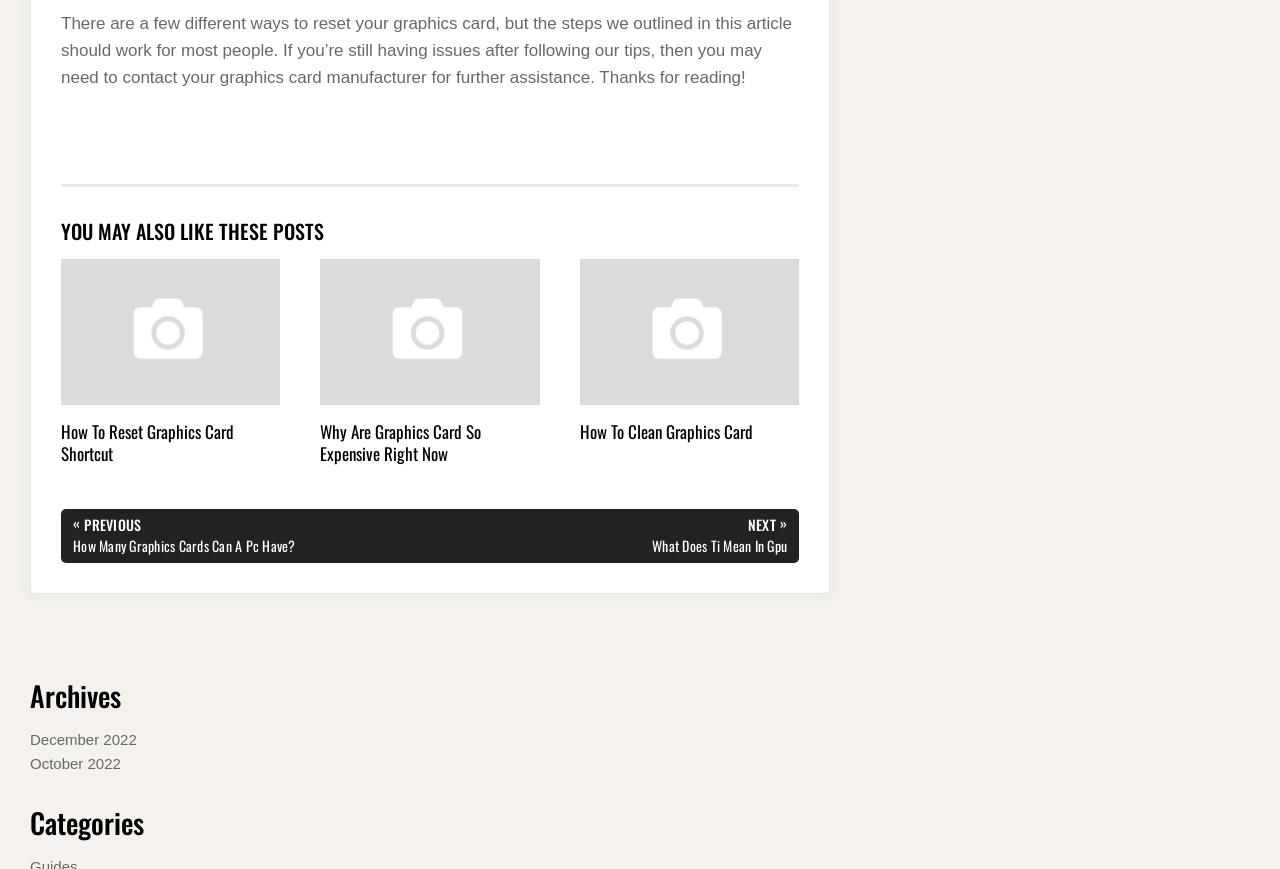Ascertain the bounding box coordinates for the UI element detailed here: "October 2022". The coordinates should be provided as [left, top, right, bottom] with each value being a float between 0 and 1.

[0.023, 0.869, 0.094, 0.888]